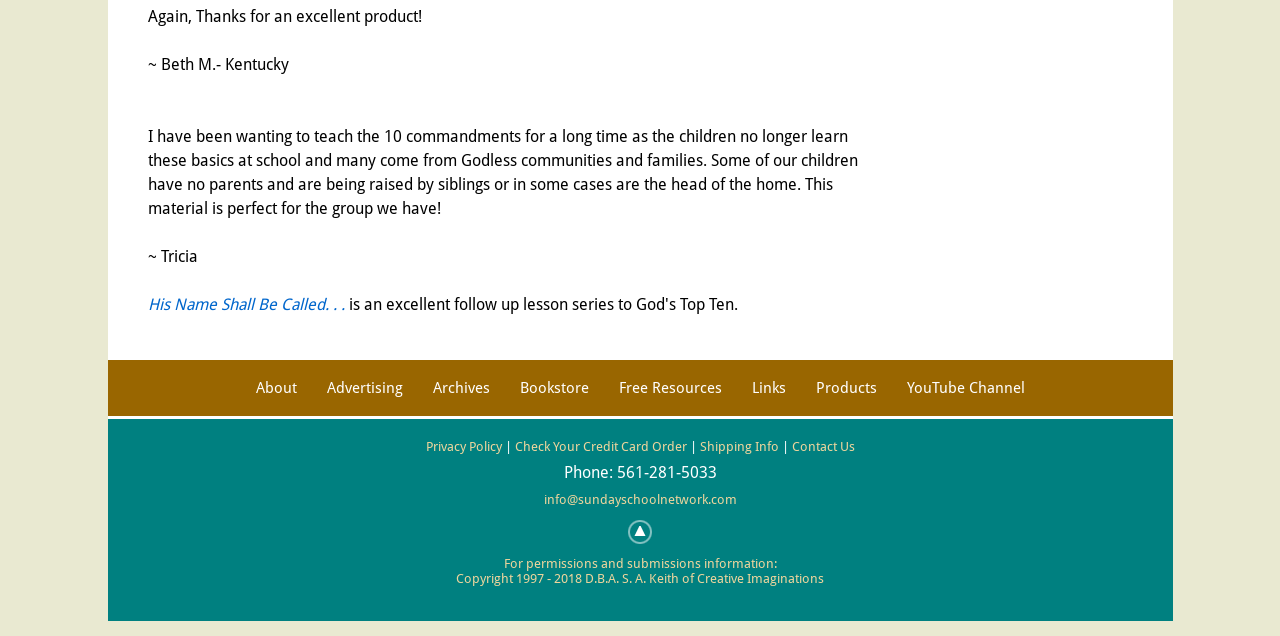Specify the bounding box coordinates of the element's area that should be clicked to execute the given instruction: "Click on 'About' link". The coordinates should be four float numbers between 0 and 1, i.e., [left, top, right, bottom].

[0.188, 0.572, 0.243, 0.648]